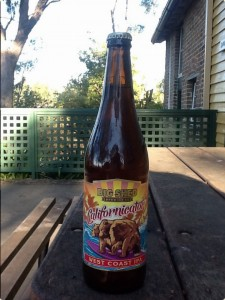What is the atmosphere hinted at by the background of the image?
From the image, provide a succinct answer in one word or a short phrase.

Laid-back atmosphere